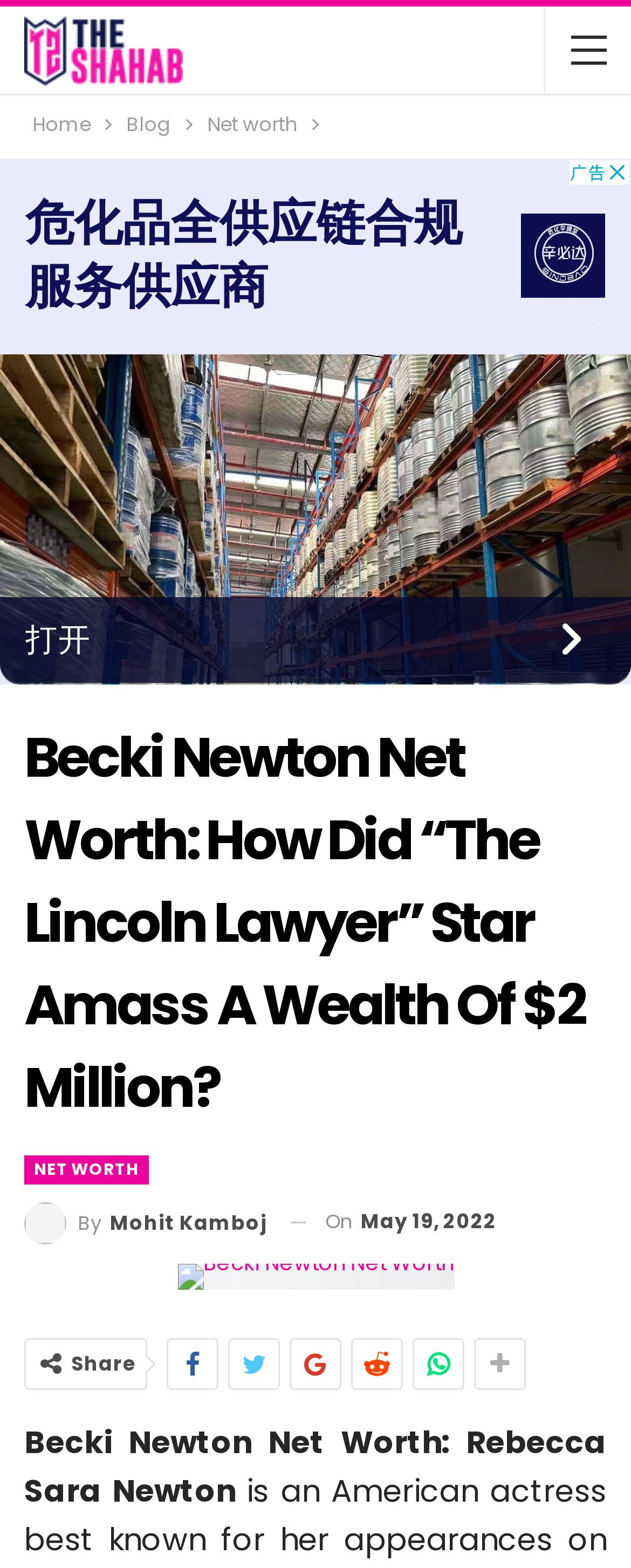Please locate and generate the primary heading on this webpage.

Becki Newton Net Worth: How Did “The Lincoln Lawyer” Star Amass A Wealth Of $2 Million?